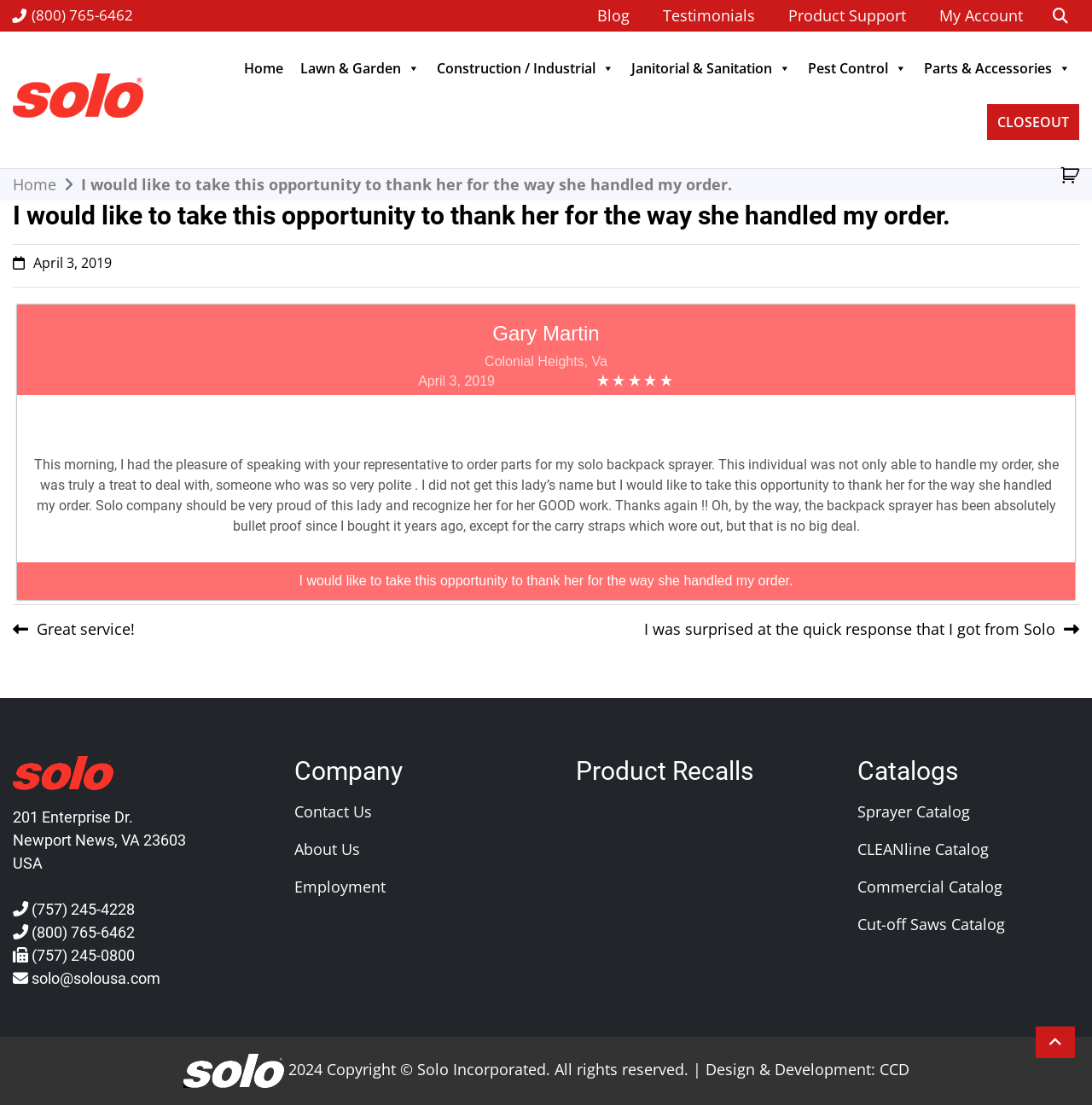Determine the coordinates of the bounding box that should be clicked to complete the instruction: "go to blog". The coordinates should be represented by four float numbers between 0 and 1: [left, top, right, bottom].

[0.547, 0.0, 0.577, 0.029]